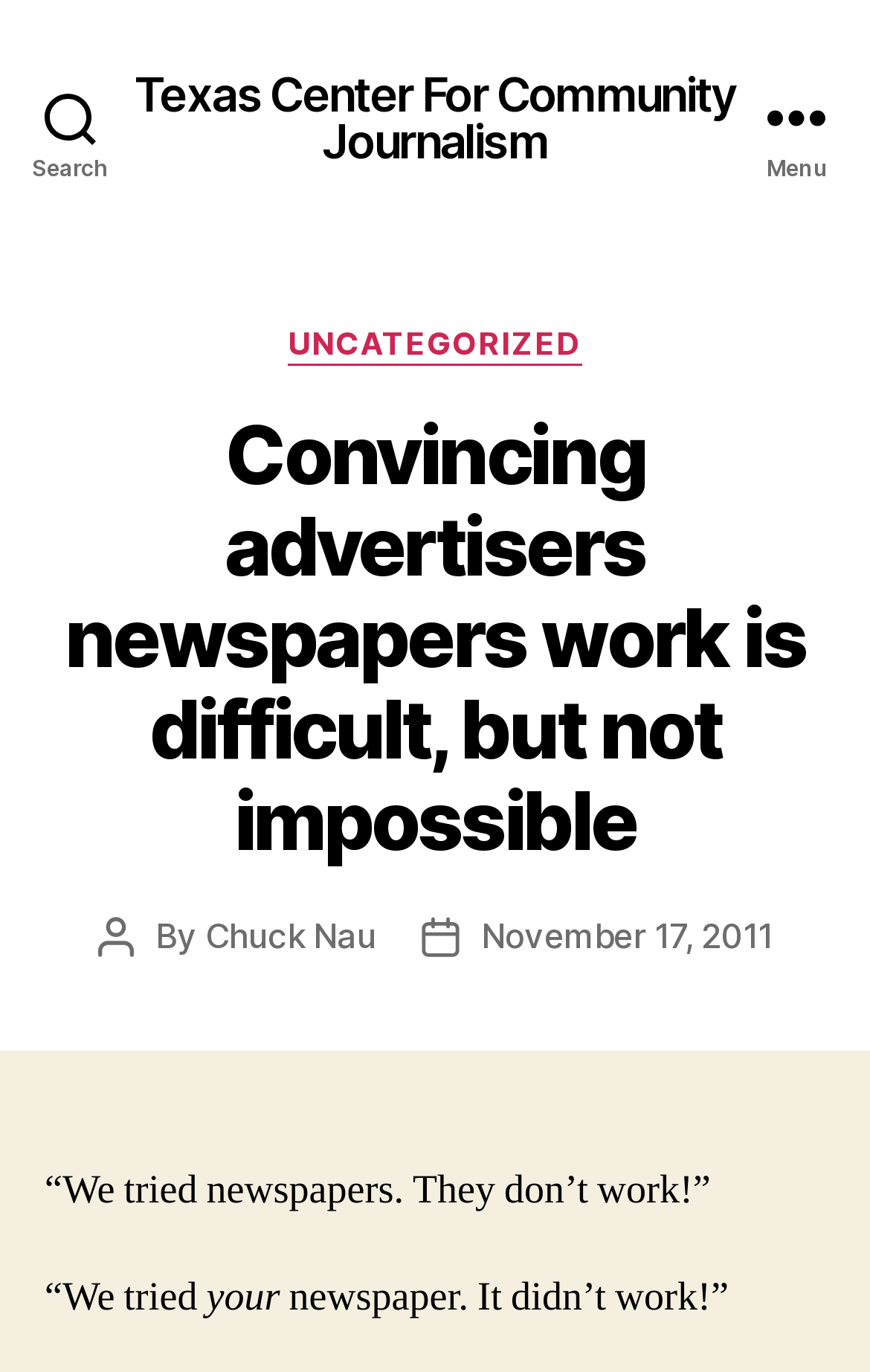Provide a thorough description of the webpage you see.

The webpage is about convincing advertisers that newspapers can be effective, with a focus on community journalism. At the top left, there is a search button, and next to it, a link to the "Texas Center For Community Journalism" website. On the top right, there is a menu button. 

When the menu button is expanded, a header section appears, containing several elements. In the middle of this section, there is a heading that reads "Convincing advertisers newspapers work is difficult, but not impossible". Below this heading, there are two columns of text. The left column contains the author information, with the text "Post author" followed by "By" and a link to the author's name, "Chuck Nau". The right column contains the post date information, with the text "Post date" followed by a link to the date "November 17, 2011". 

Above the author and post date information, there is a link to a category named "UNCATEGORIZED". At the very bottom of the page, there are three blocks of text. The first block reads "“We tried newspapers. They don’t work!”", the second block reads "your", and the third block reads "newspaper. It didn’t work!”".